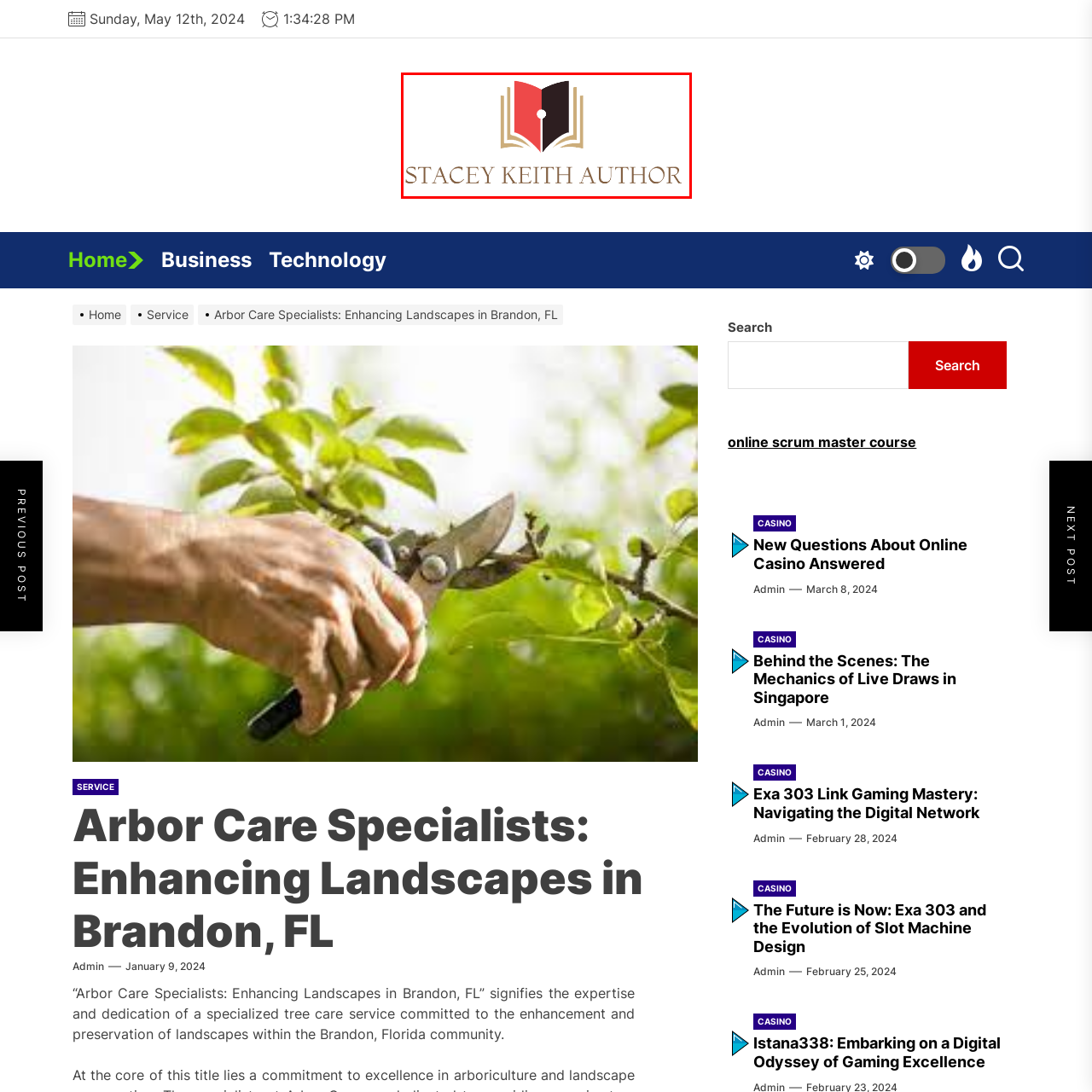Provide an elaborate description of the visual elements present in the image enclosed by the red boundary.

The image features the logo of Stacey Keith, an author known for her contributions to literature. The logo presents an artistic, stylized open book, where the pages are depicted in red and dark hues. A simple yet striking design incorporates a central pen-like icon, symbolizing writing and creativity. Beneath the book illustration, the text "STACEY KEITH AUTHOR" is elegantly displayed in a classic font, reinforcing the author's identity and brand. This logo encapsulates the essence of an author dedicated to enhancing storytelling and literature.